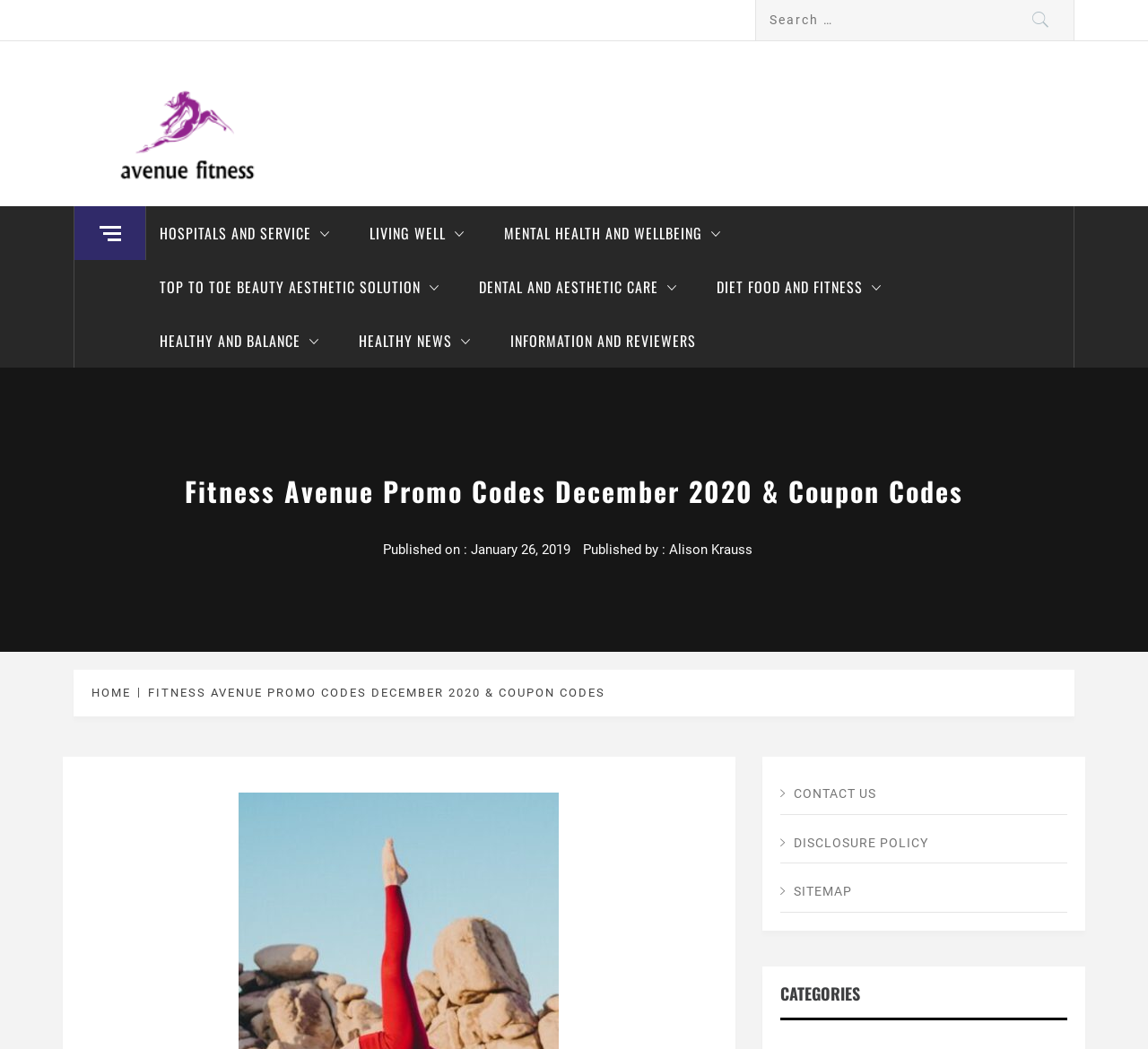Pinpoint the bounding box coordinates of the element that must be clicked to accomplish the following instruction: "Search for a keyword". The coordinates should be in the format of four float numbers between 0 and 1, i.e., [left, top, right, bottom].

[0.658, 0.0, 0.936, 0.038]